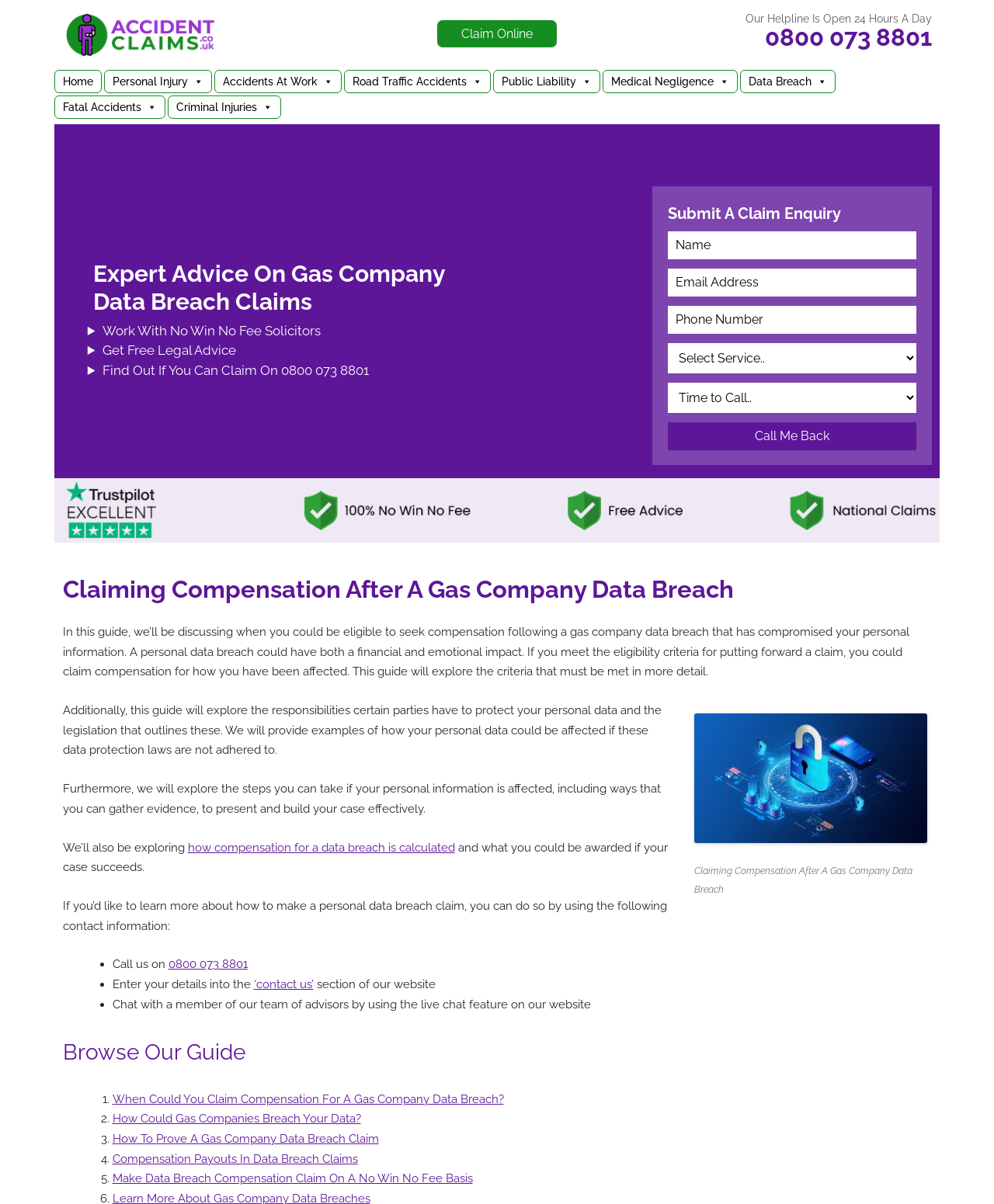Answer succinctly with a single word or phrase:
What is the purpose of the contact form?

Submit a claim enquiry